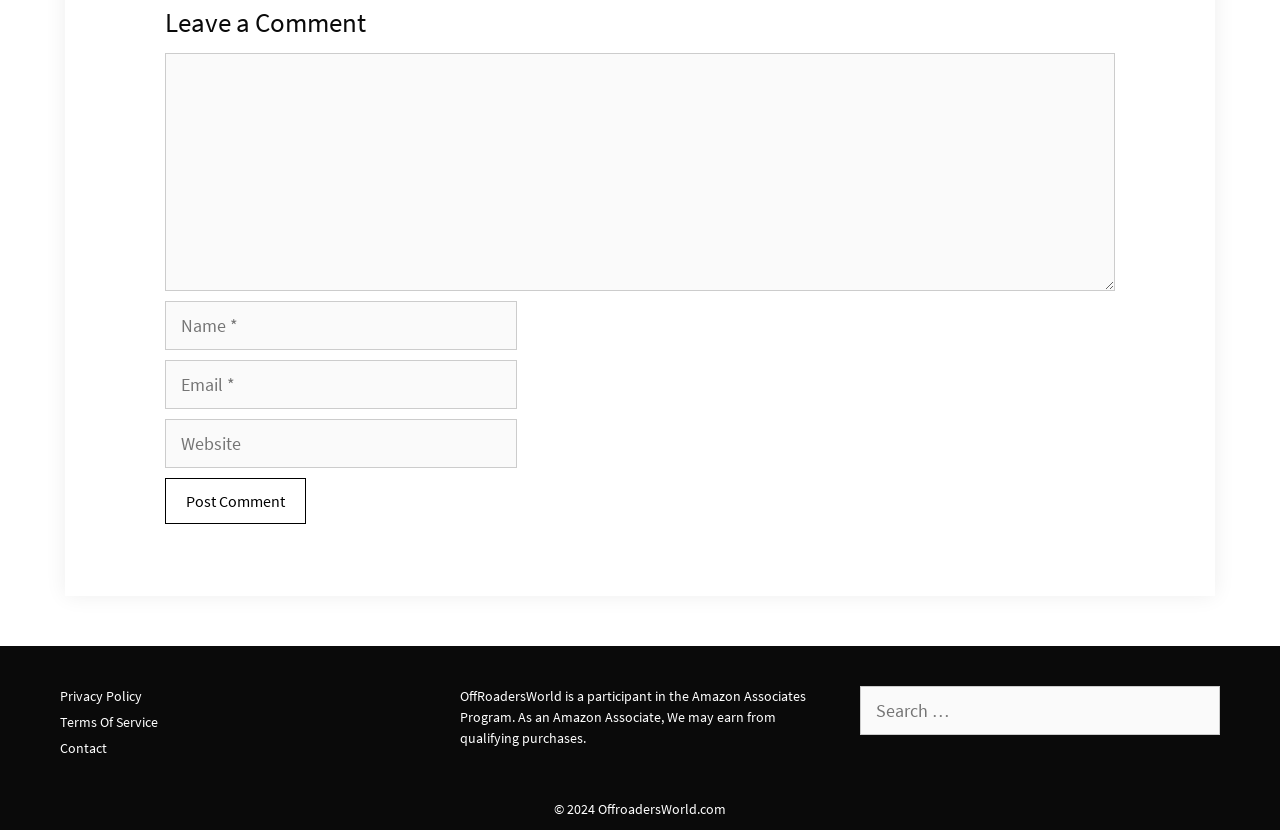Please identify the bounding box coordinates of the area that needs to be clicked to fulfill the following instruction: "enter your name."

[0.129, 0.363, 0.404, 0.422]